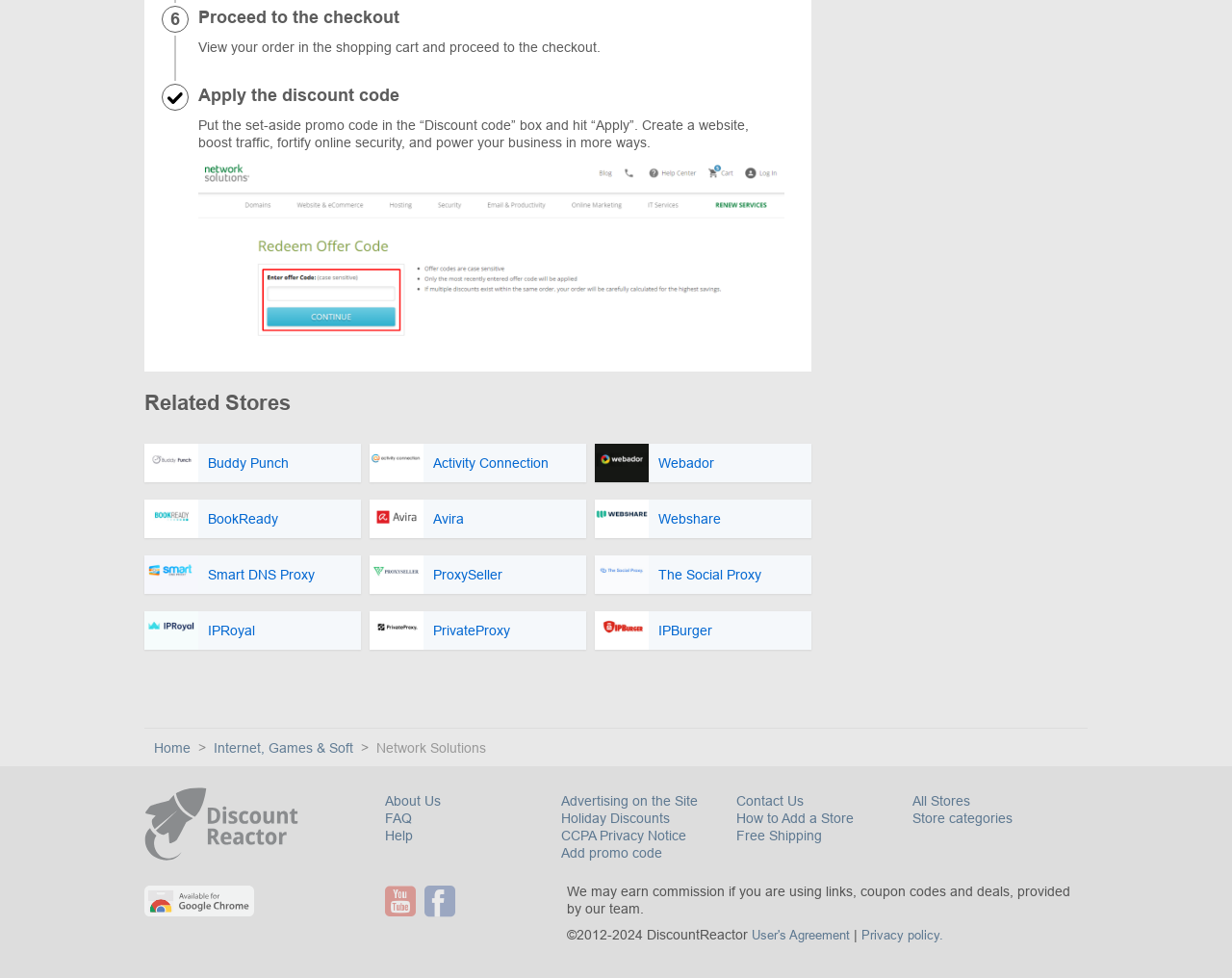Please identify the bounding box coordinates of the area I need to click to accomplish the following instruction: "View the post details of 'cpthomas79'".

None